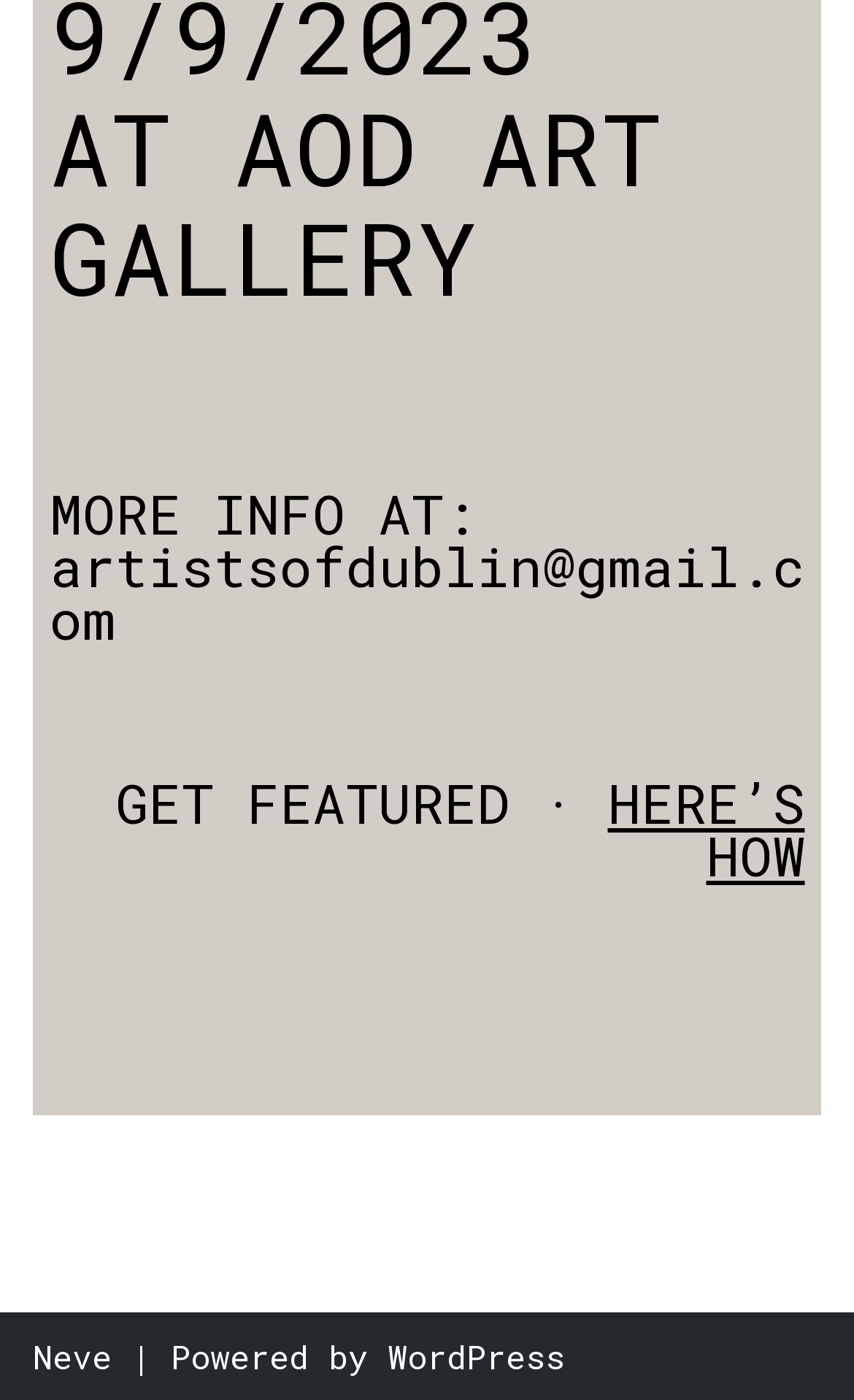Using the provided description ثبت نام, find the bounding box coordinates for the UI element. Provide the coordinates in (top-left x, top-left y, bottom-right x, bottom-right y) format, ensuring all values are between 0 and 1.

None